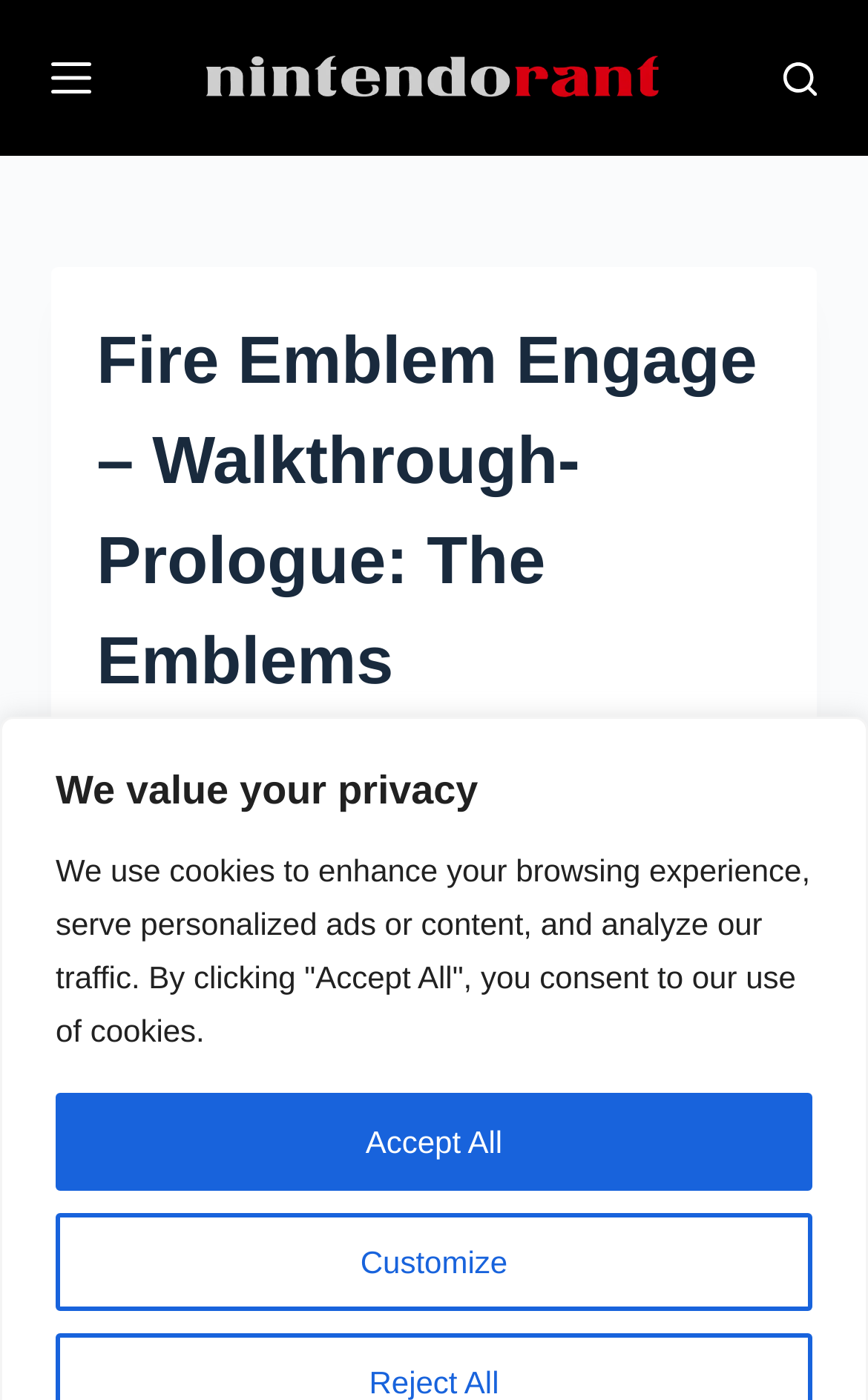Using the provided element description "Menu", determine the bounding box coordinates of the UI element.

[0.06, 0.041, 0.106, 0.07]